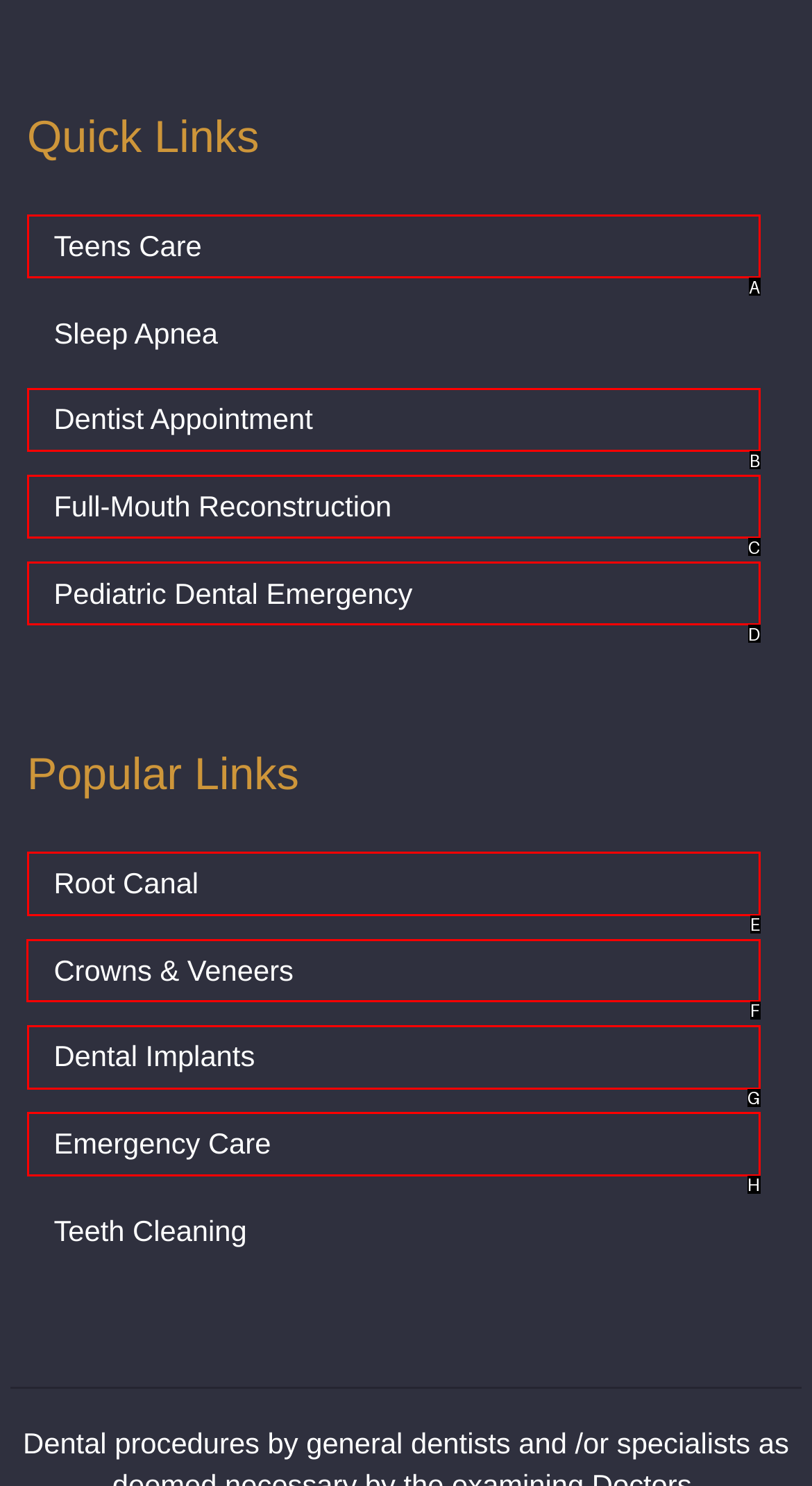Identify the correct choice to execute this task: Click the logo of the Psychological Institute
Respond with the letter corresponding to the right option from the available choices.

None